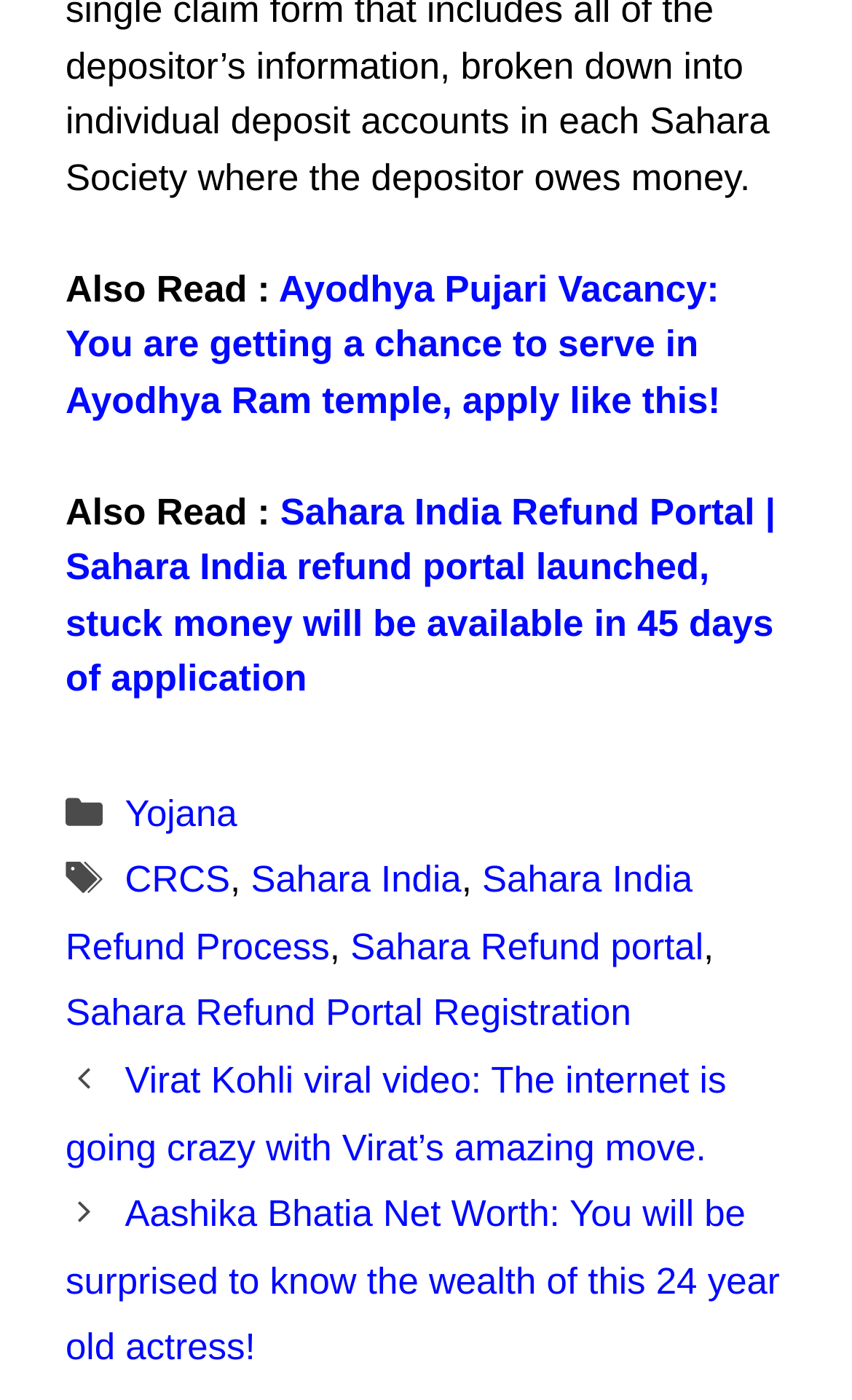Please provide the bounding box coordinates in the format (top-left x, top-left y, bottom-right x, bottom-right y). Remember, all values are floating point numbers between 0 and 1. What is the bounding box coordinate of the region described as: Sahara Refund portal

[0.411, 0.661, 0.826, 0.691]